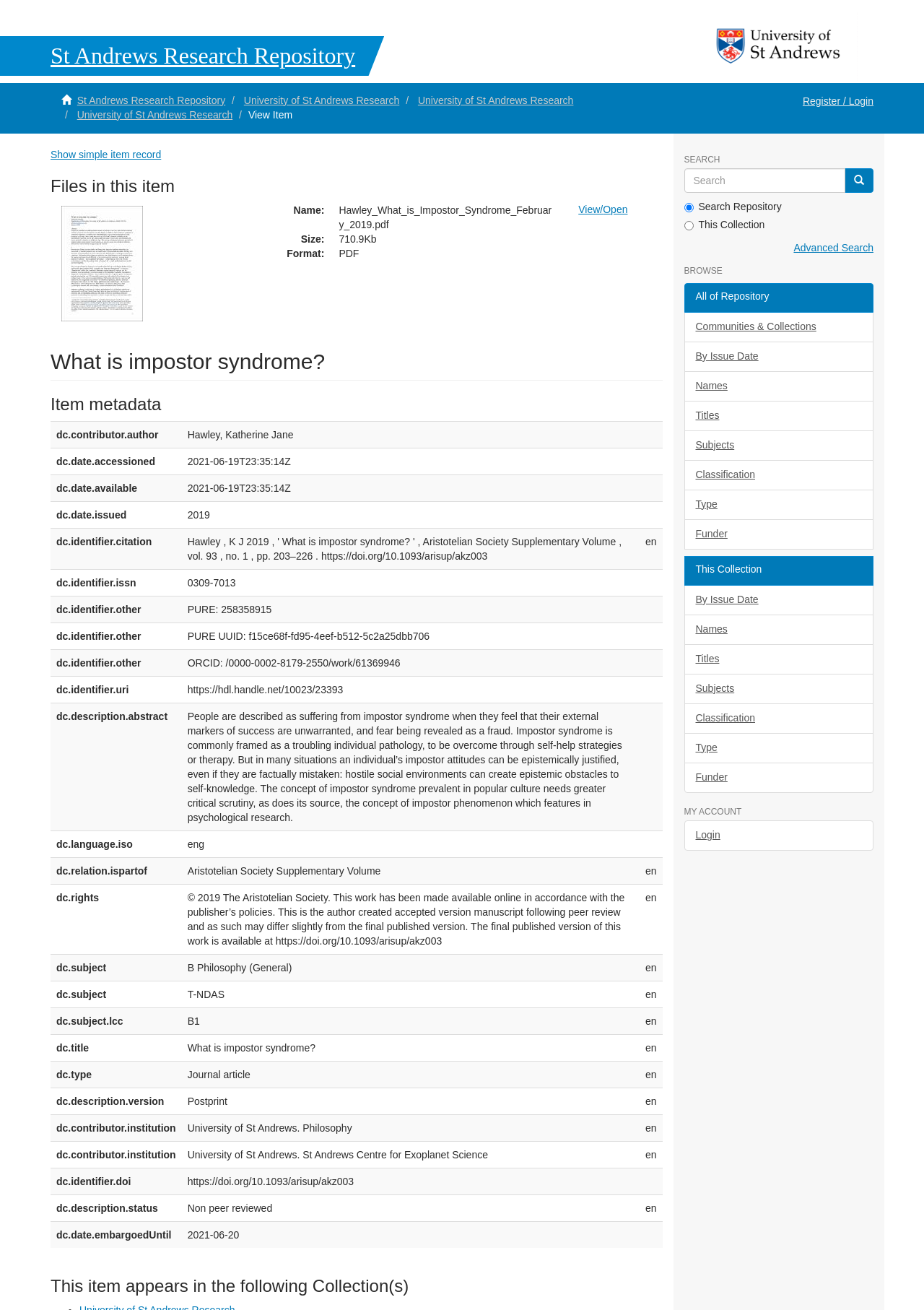Please determine and provide the text content of the webpage's heading.

St Andrews Research Repository